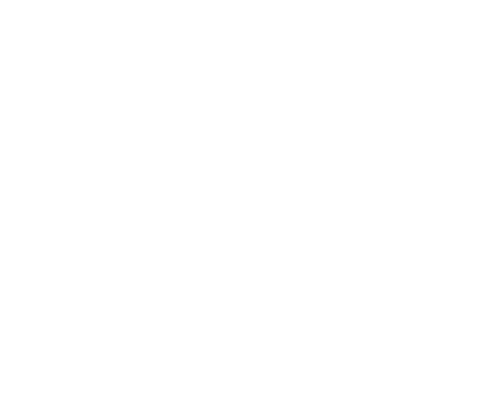Describe all the elements and aspects of the image comprehensively.

The image depicts a geometric logo associated with Albert Street Tattoo, created in a striking gold color against a rich maroon background. This design embodies the artistic flair of the tattoo studio, reflecting its modern aesthetic and commitment to quality artistry. The logo serves as a visual representation of the studio's brand, likely appealing to potential clients seeking unique tattoo experiences in a vibrant setting. The contrast between the gold and maroon adds a sophisticated touch, making it a memorable emblem for the business.